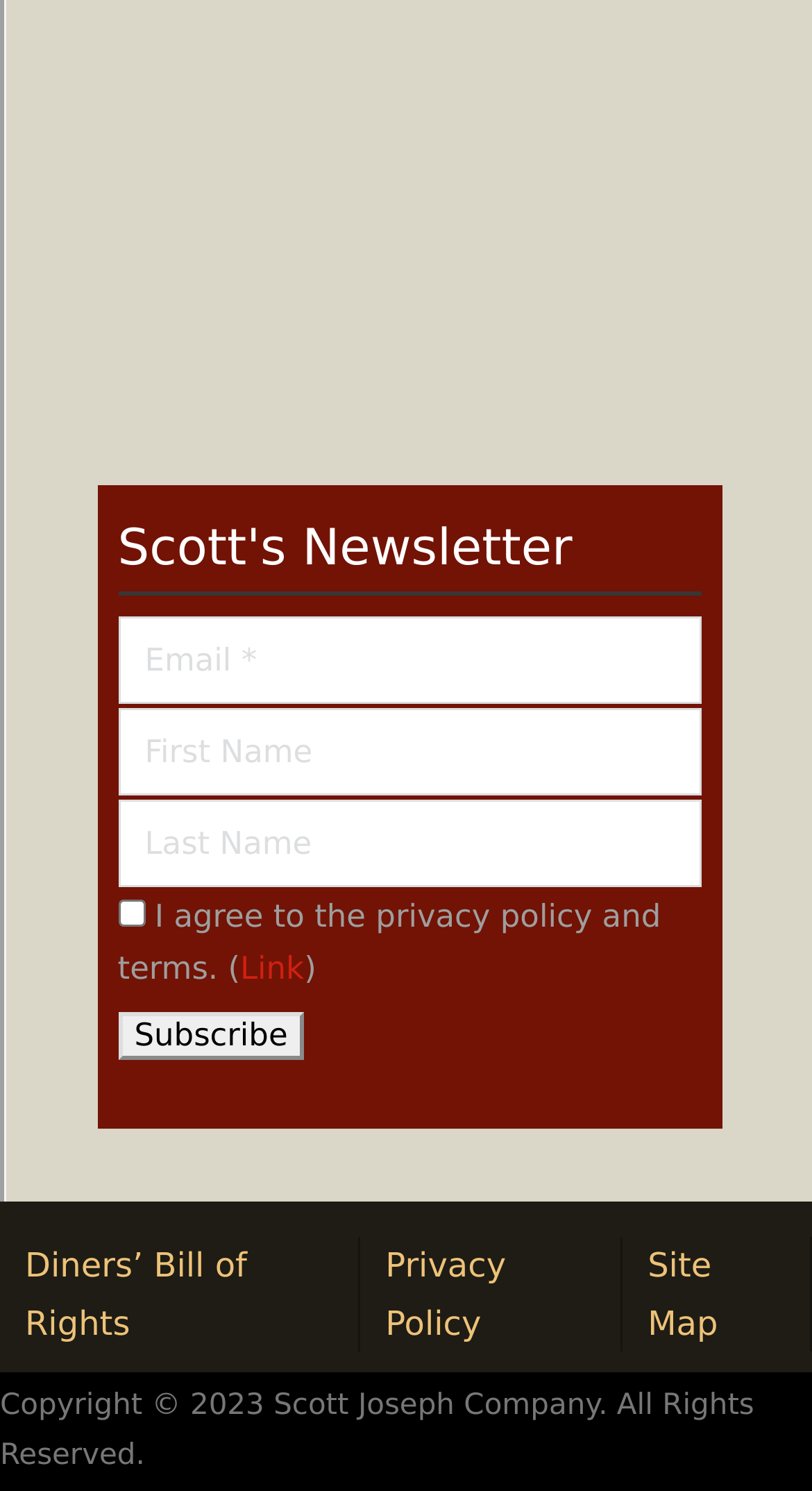Give a one-word or short phrase answer to the question: 
What is the year of copyright?

2023